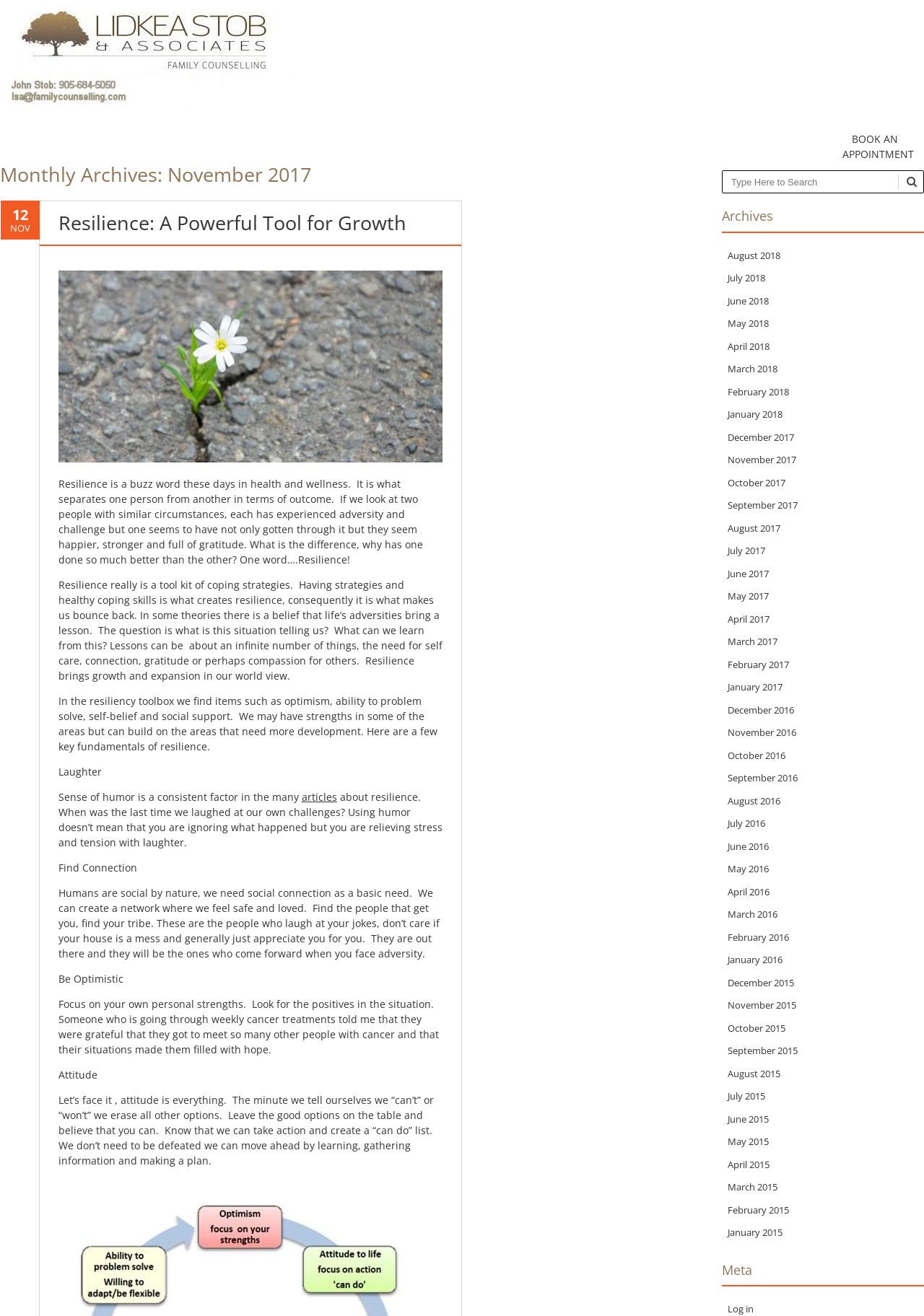Identify the bounding box of the HTML element described here: "รีวิวจากลูกค้า". Provide the coordinates as four float numbers between 0 and 1: [left, top, right, bottom].

None